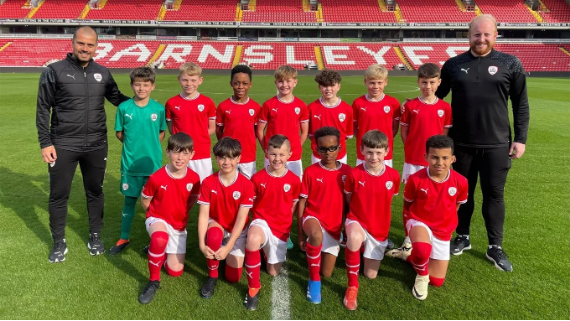Please give a concise answer to this question using a single word or phrase: 
What is the color of the team's kit?

Bright red